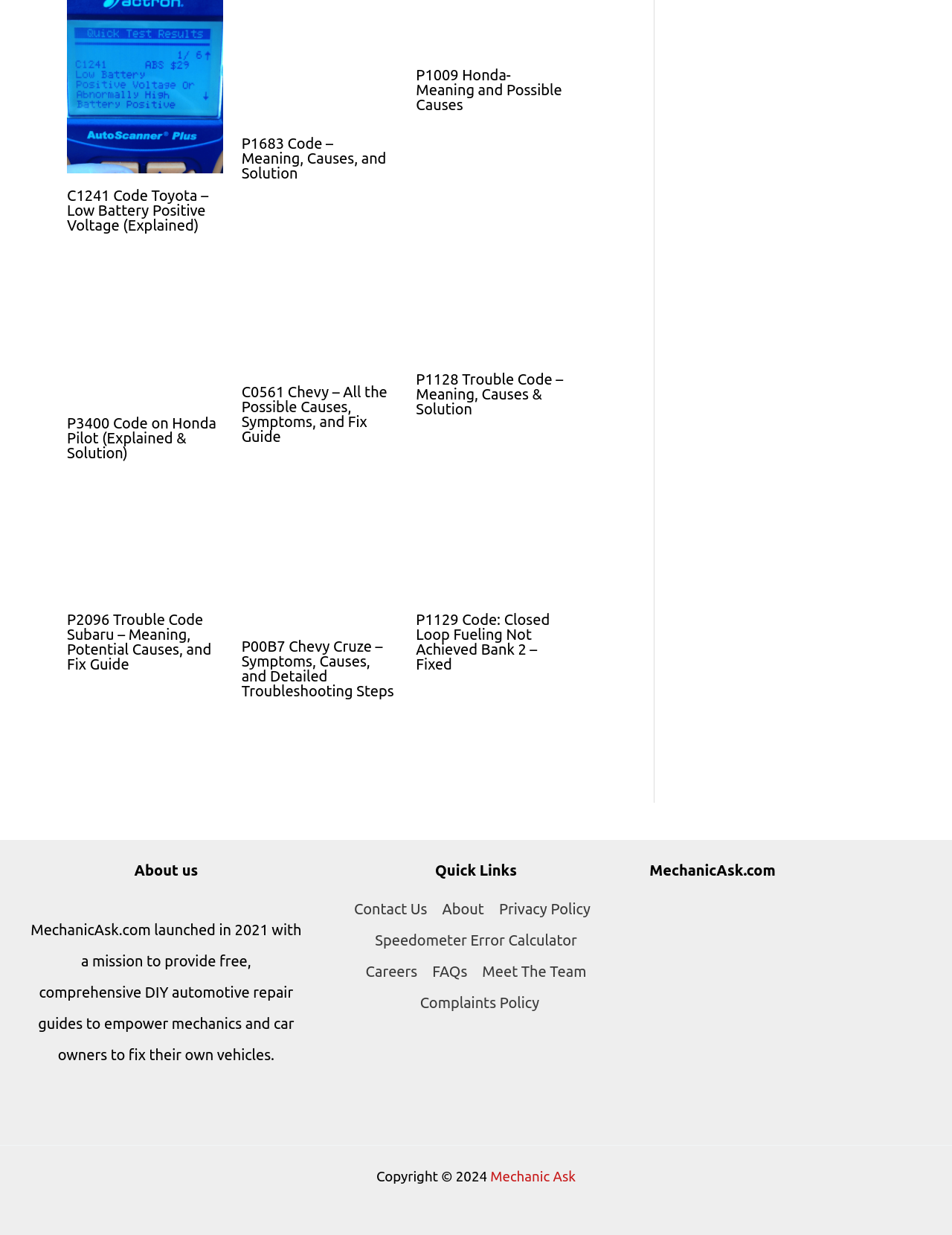Determine the bounding box coordinates of the element that should be clicked to execute the following command: "Learn more about P1128 Trouble Code – Meaning, Causes & Solution".

[0.437, 0.244, 0.601, 0.258]